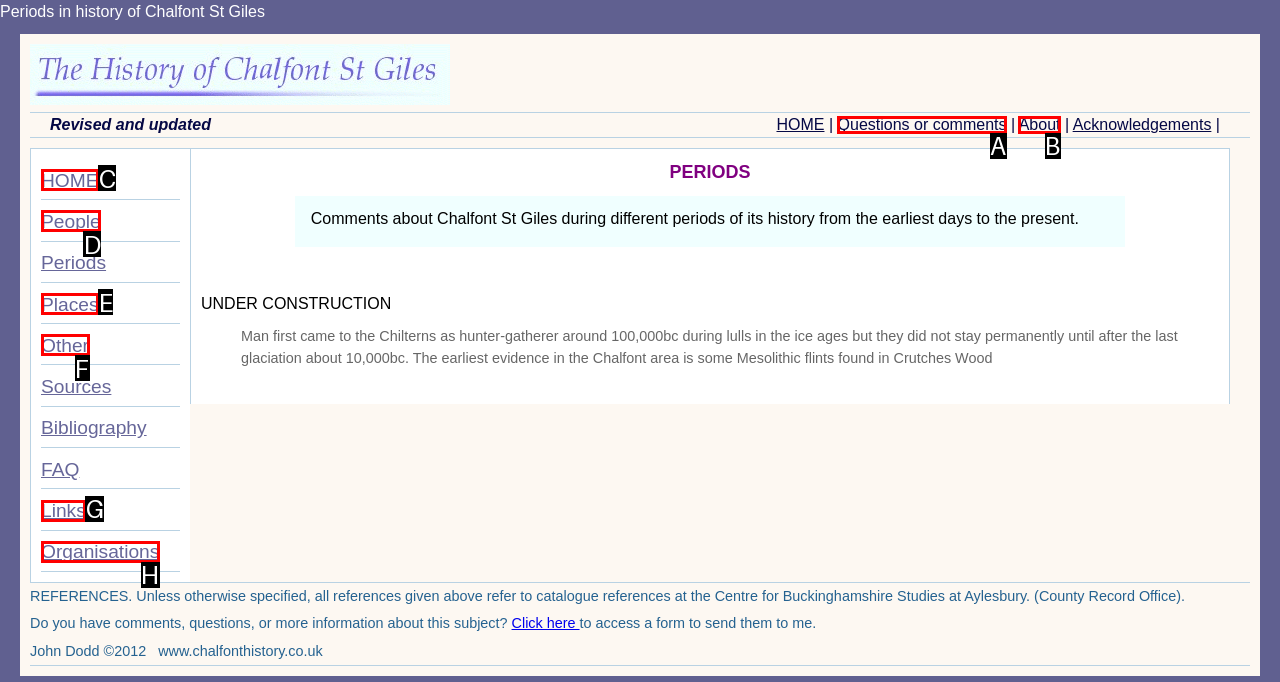Determine which option matches the description: Questions or comments. Answer using the letter of the option.

A